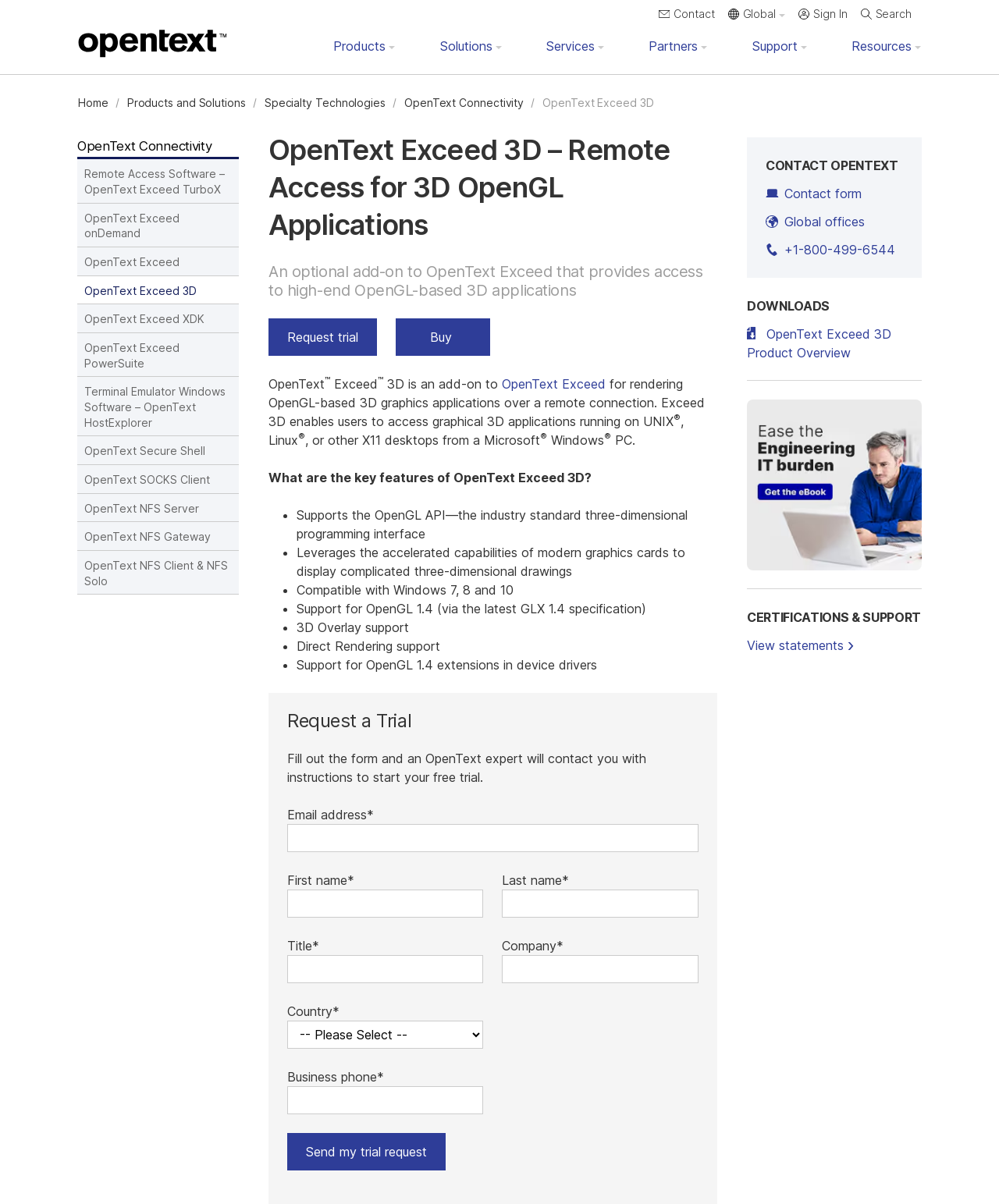Please find the bounding box for the UI element described by: "OpenText Connectivity".

[0.077, 0.114, 0.212, 0.127]